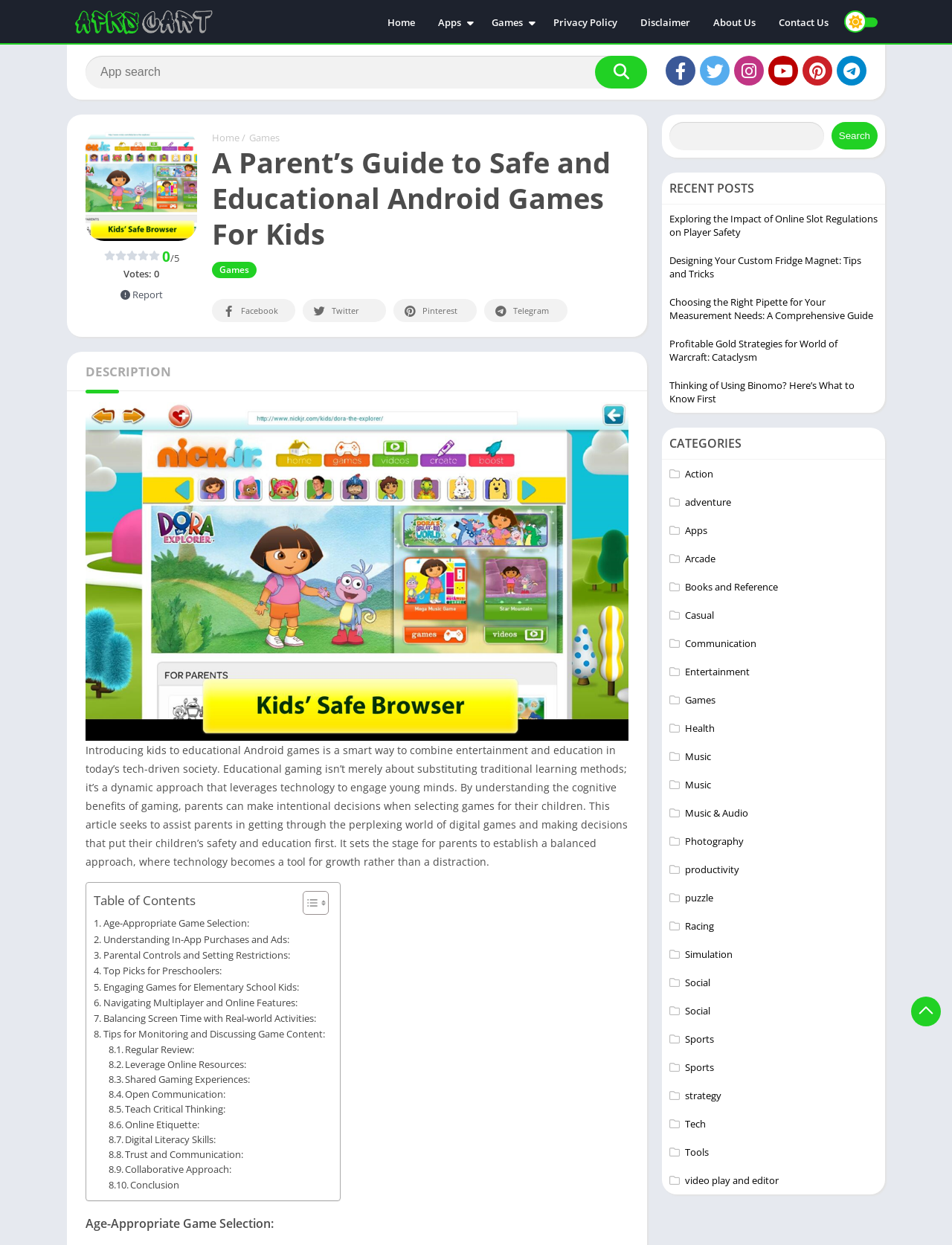Could you find the bounding box coordinates of the clickable area to complete this instruction: "Check the recent post about Exploring the Impact of Online Slot Regulations on Player Safety"?

[0.703, 0.17, 0.922, 0.192]